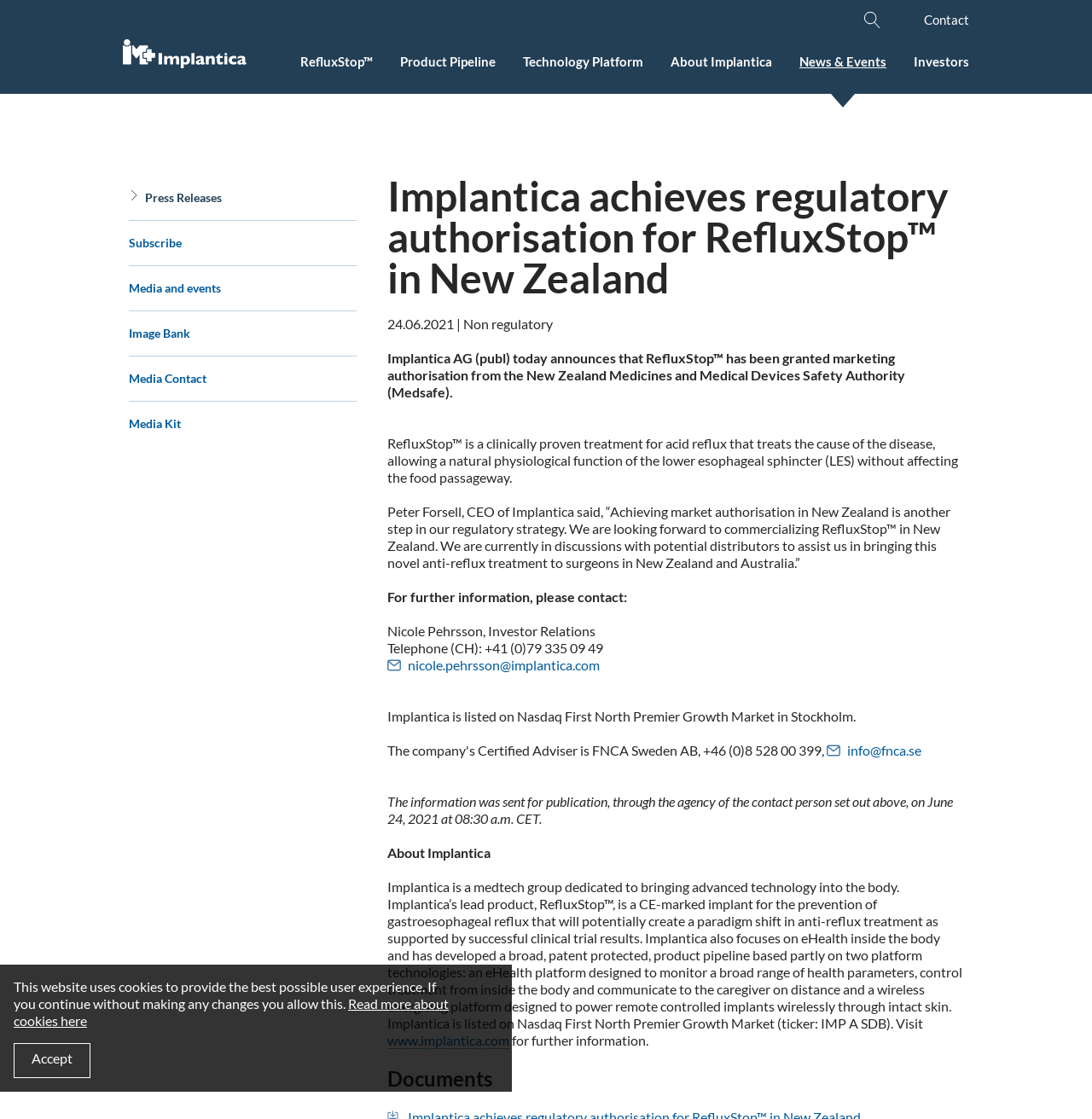Using the information shown in the image, answer the question with as much detail as possible: Where is Implantica listed?

The answer can be found in the 'About Implantica' section, where it is stated that 'Implantica is listed on Nasdaq First North Premier Growth Market (ticker: IMP A SDB).'